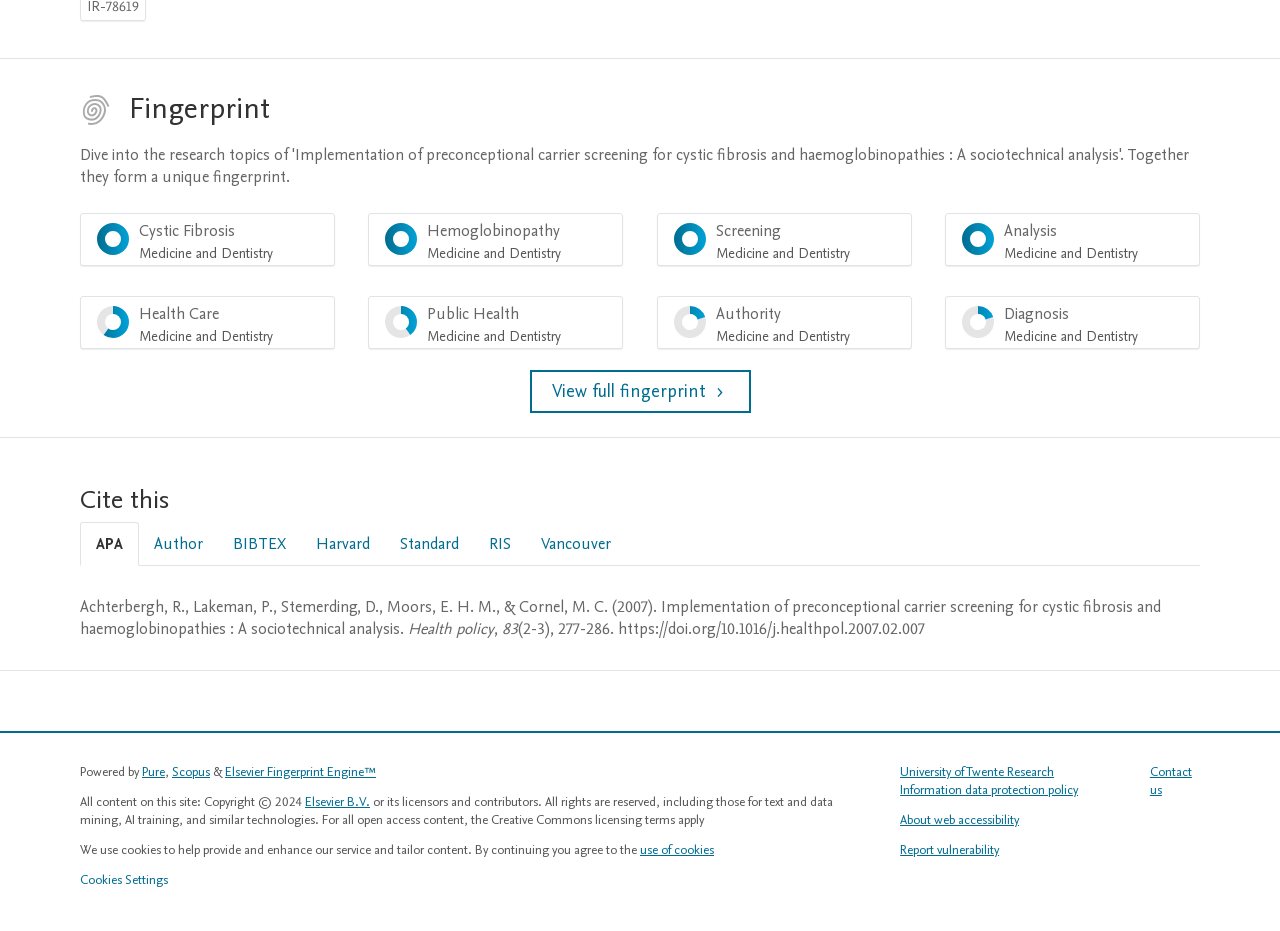What is the percentage of 'Health Care Medicine and Dentistry'?
Provide a comprehensive and detailed answer to the question.

The menu item 'Health Care Medicine and Dentistry' has a percentage of 60% associated with it, as indicated by the generic text '60%' next to it.